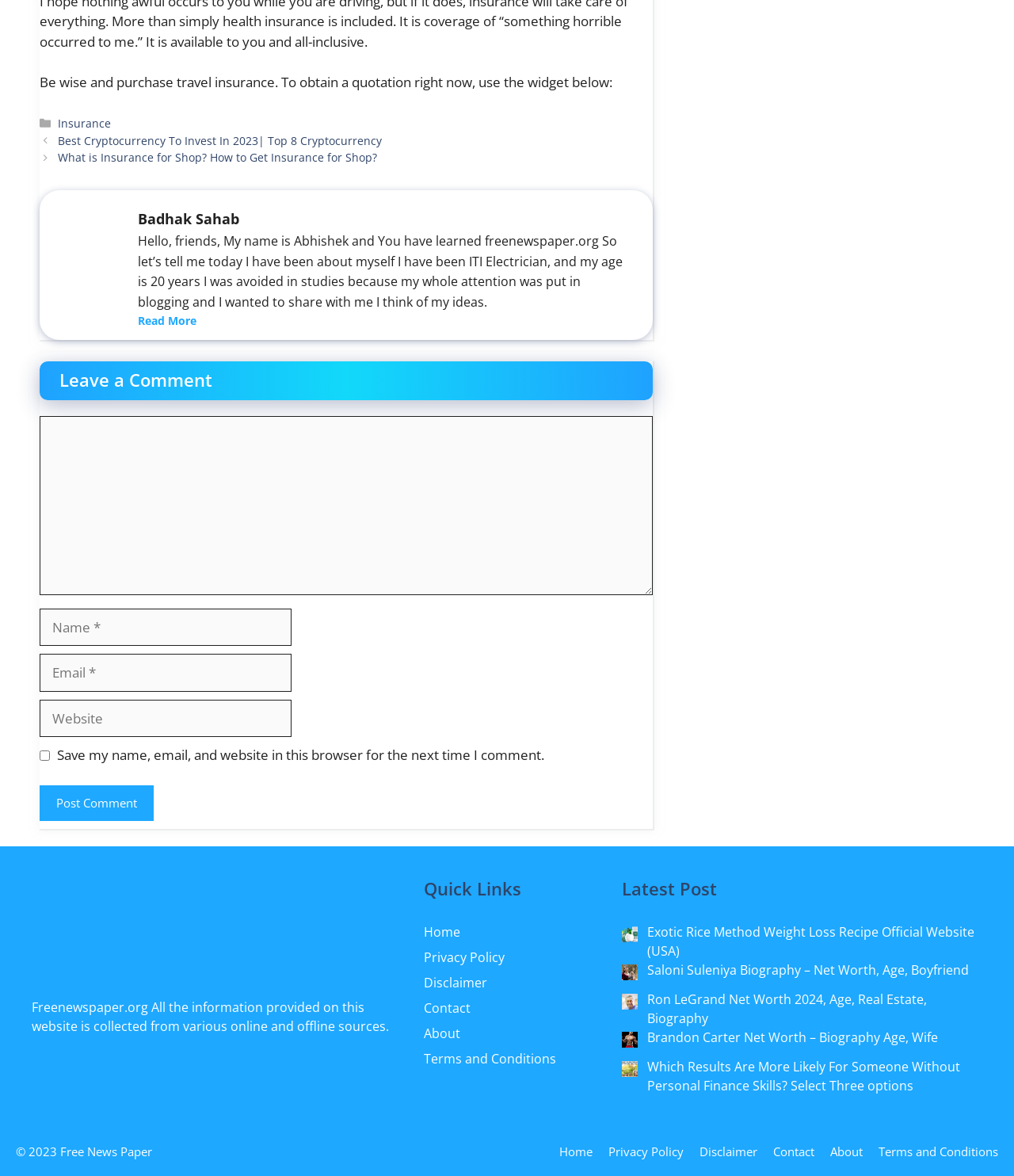Pinpoint the bounding box coordinates of the element to be clicked to execute the instruction: "Click the 'Read More' link".

[0.136, 0.263, 0.193, 0.282]